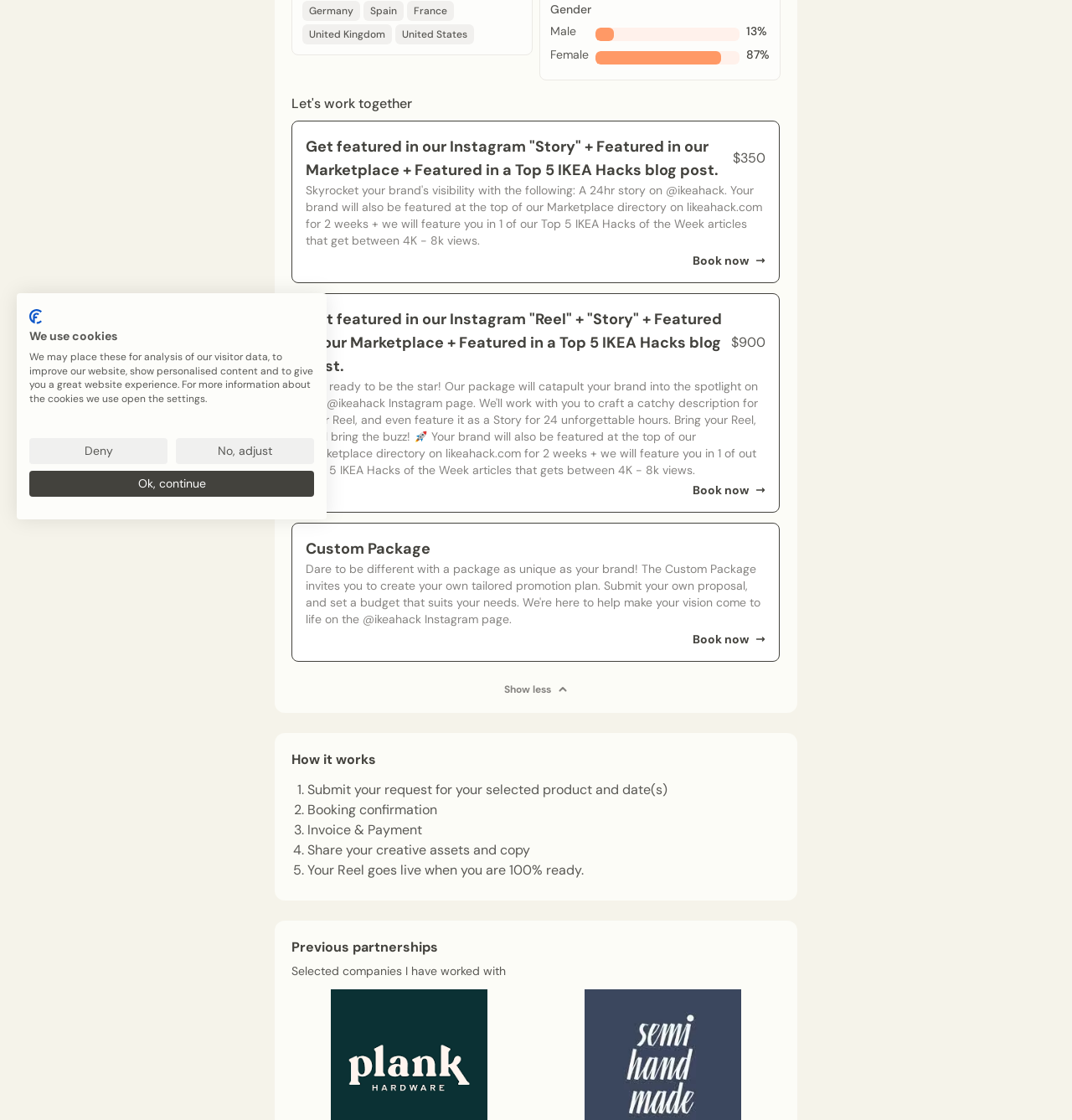Determine the bounding box coordinates of the UI element described below. Use the format (top-left x, top-left y, bottom-right x, bottom-right y) with floating point numbers between 0 and 1: September 1, 2023

None